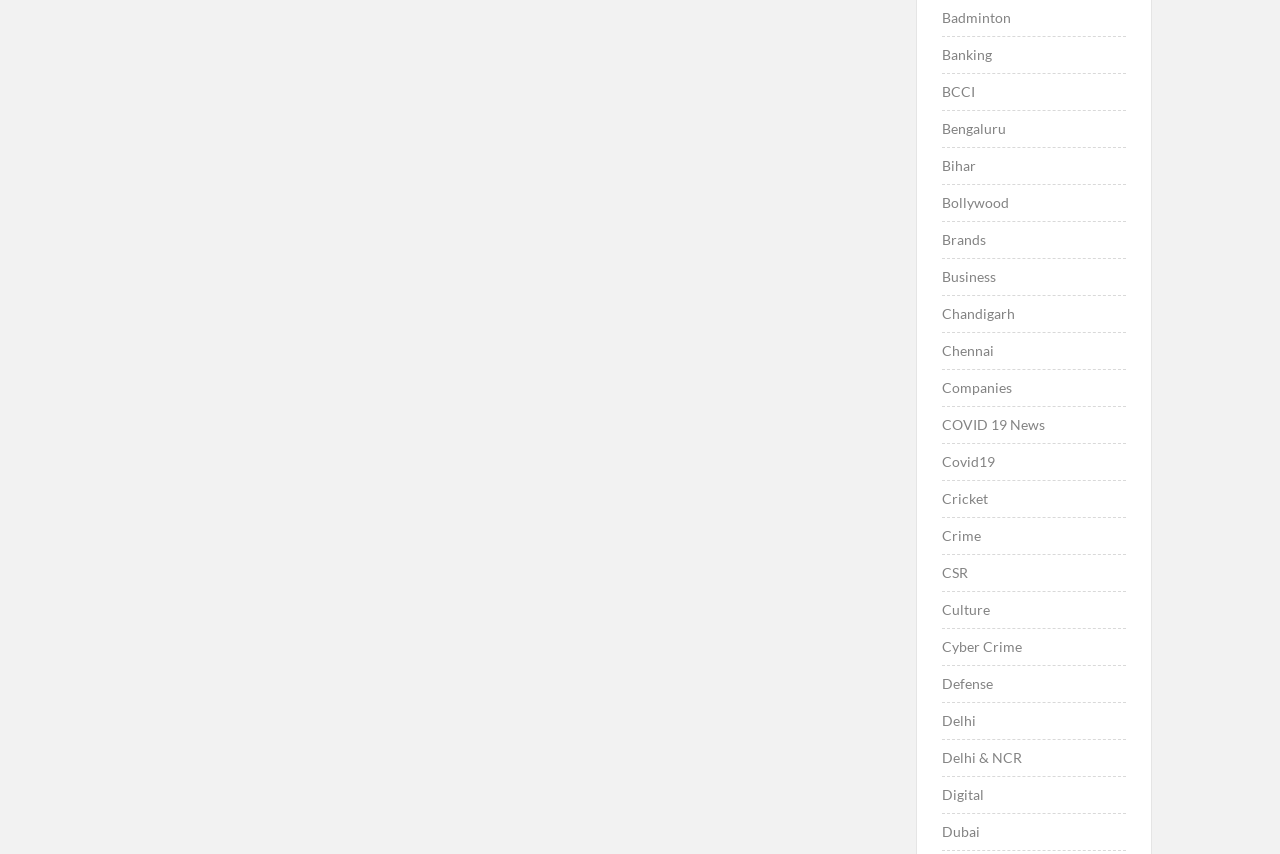What is the first link on the webpage?
Answer with a single word or phrase, using the screenshot for reference.

Badminton